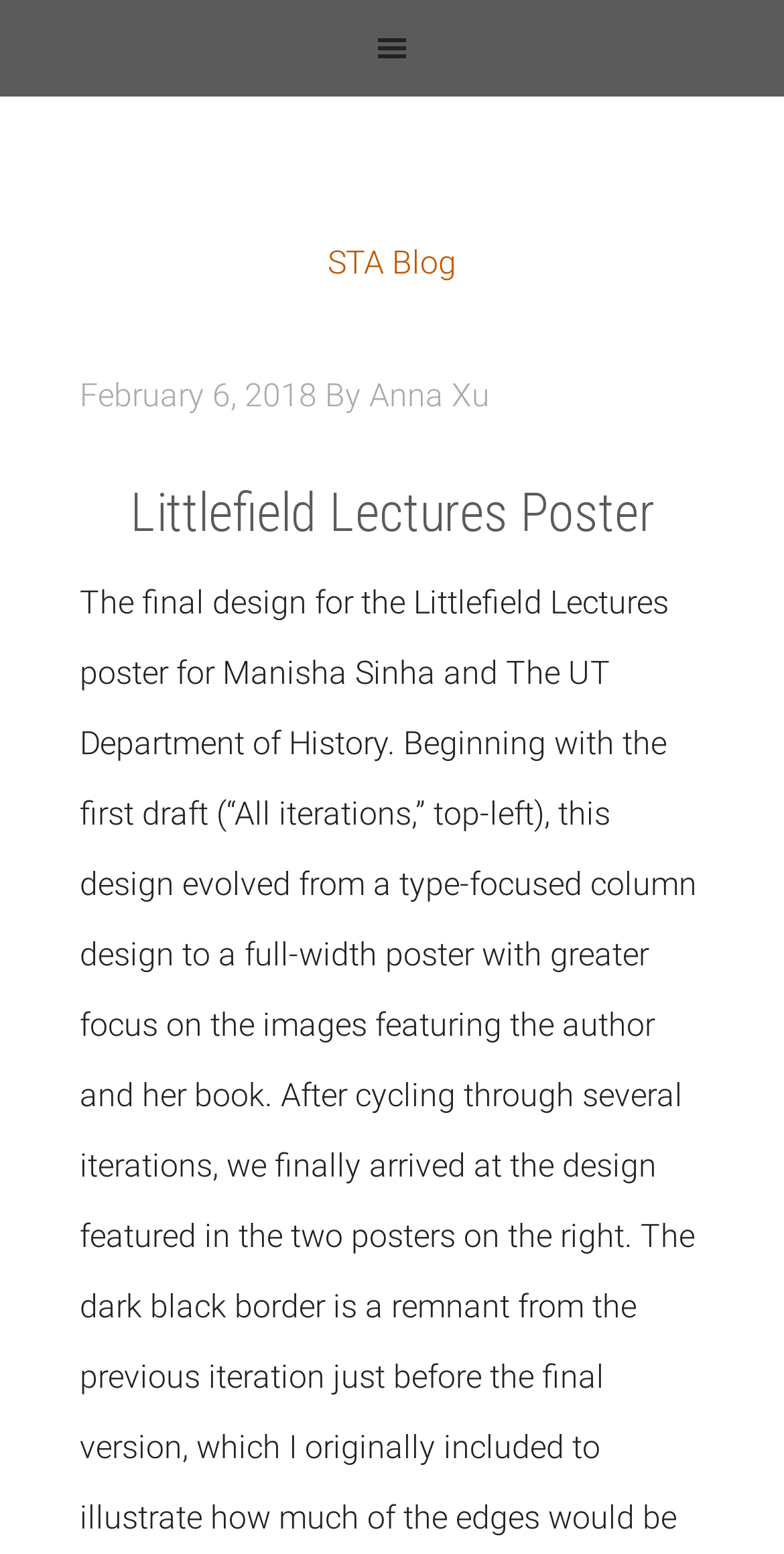Who is the author of the latest article?
Please analyze the image and answer the question with as much detail as possible.

I found the author of the latest article by looking at the link element within the HeaderAsNonLandmark section, which is located below the navigation menu. The link element contains the text 'Anna Xu'.